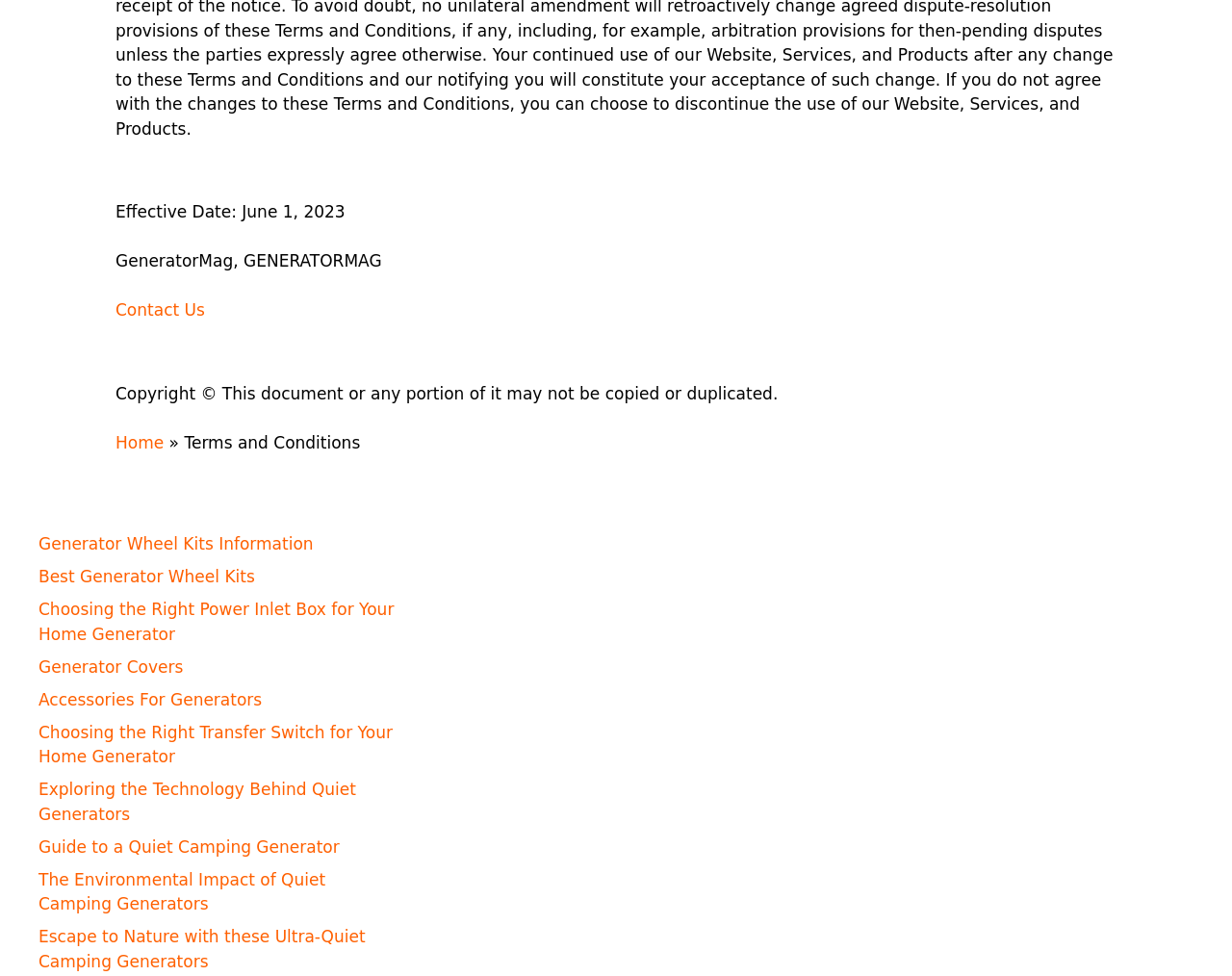What is the purpose of the webpage?
Refer to the image and answer the question using a single word or phrase.

Generator information